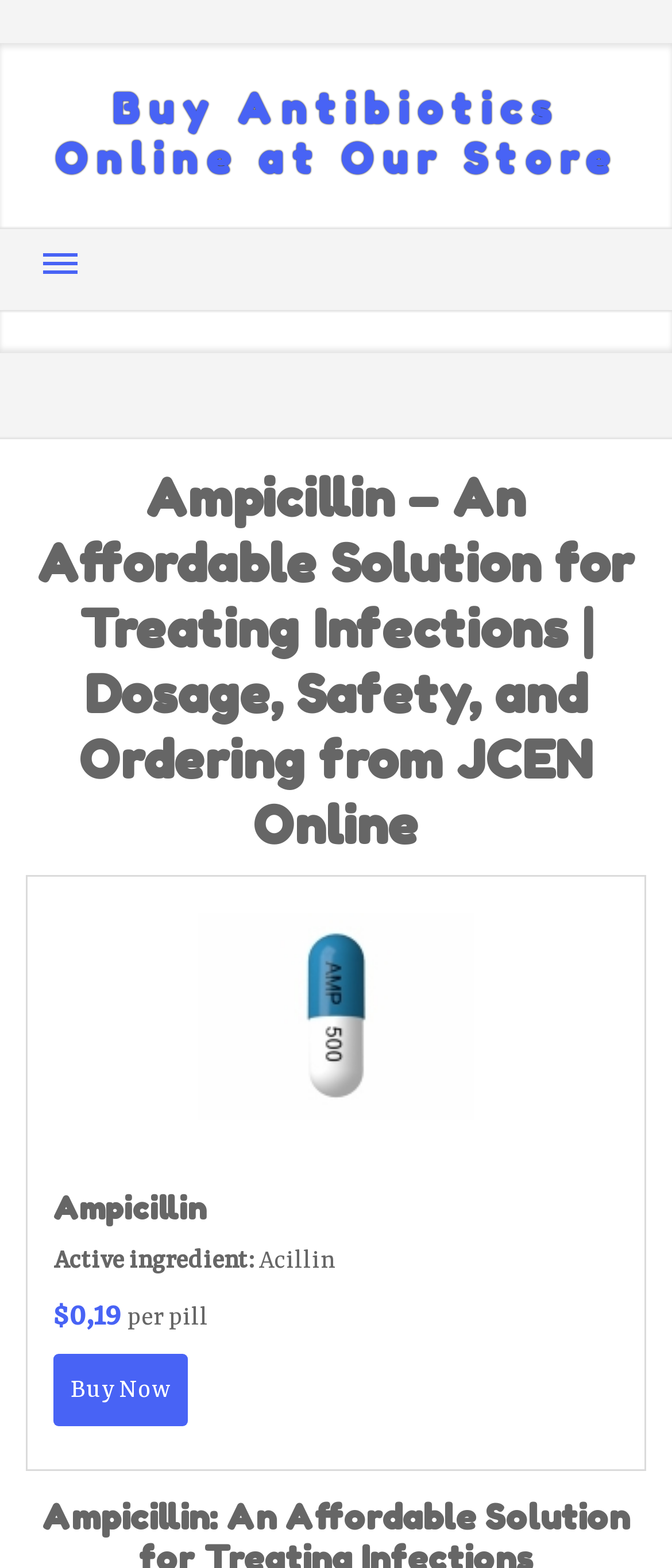Generate a comprehensive description of the webpage content.

The webpage is about Ampicillin, an antibiotic used to treat infections. At the top, there is a link to "Buy Antibiotics Online at Our Store" and a "Menu" link. Below these links, there are four hidden links: "HOME", "NEWS", "CONTACT US", and "SITEMAP".

The main content of the page is divided into two sections. On the left, there is a header section with a heading that matches the title of the webpage, "Ampicillin – An Affordable Solution for Treating Infections | Dosage, Safety, and Ordering from JCEN Online". 

On the right side of the header, there is an image of Ampicillin. Below the image, there is a heading that simply says "Ampicillin". Underneath this heading, there are three lines of text. The first line says "Active ingredient:", the second line says "Acillin", and the third line displays the price of the antibiotic, "$0,19 per pill". 

To the right of the price, there is a "Buy Now" link. Overall, the webpage appears to be a product page for Ampicillin, providing information about the antibiotic and allowing users to purchase it online.